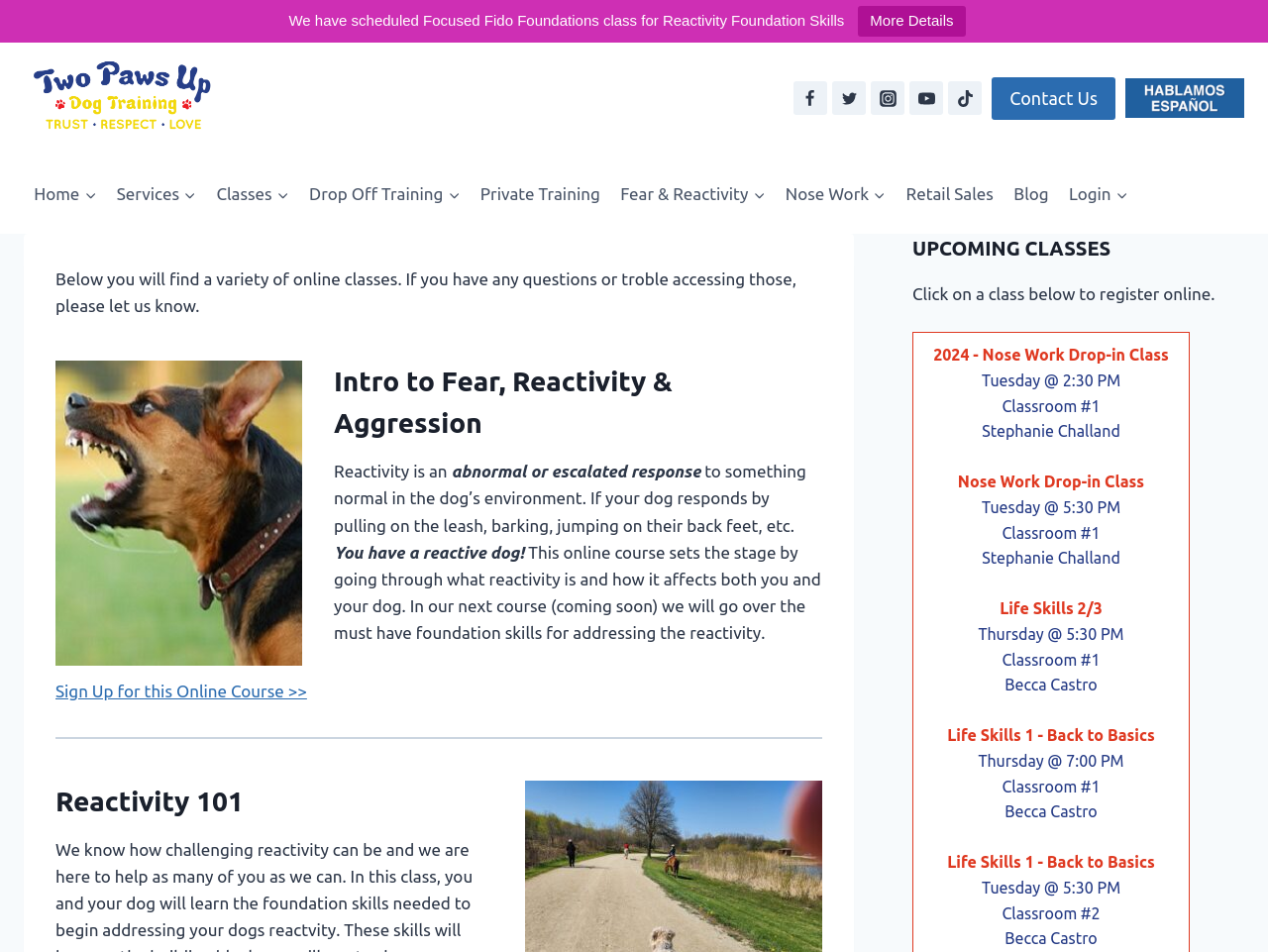Give a one-word or short phrase answer to the question: 
What is the name of the dog training organization?

Two Paws Up Dog Training